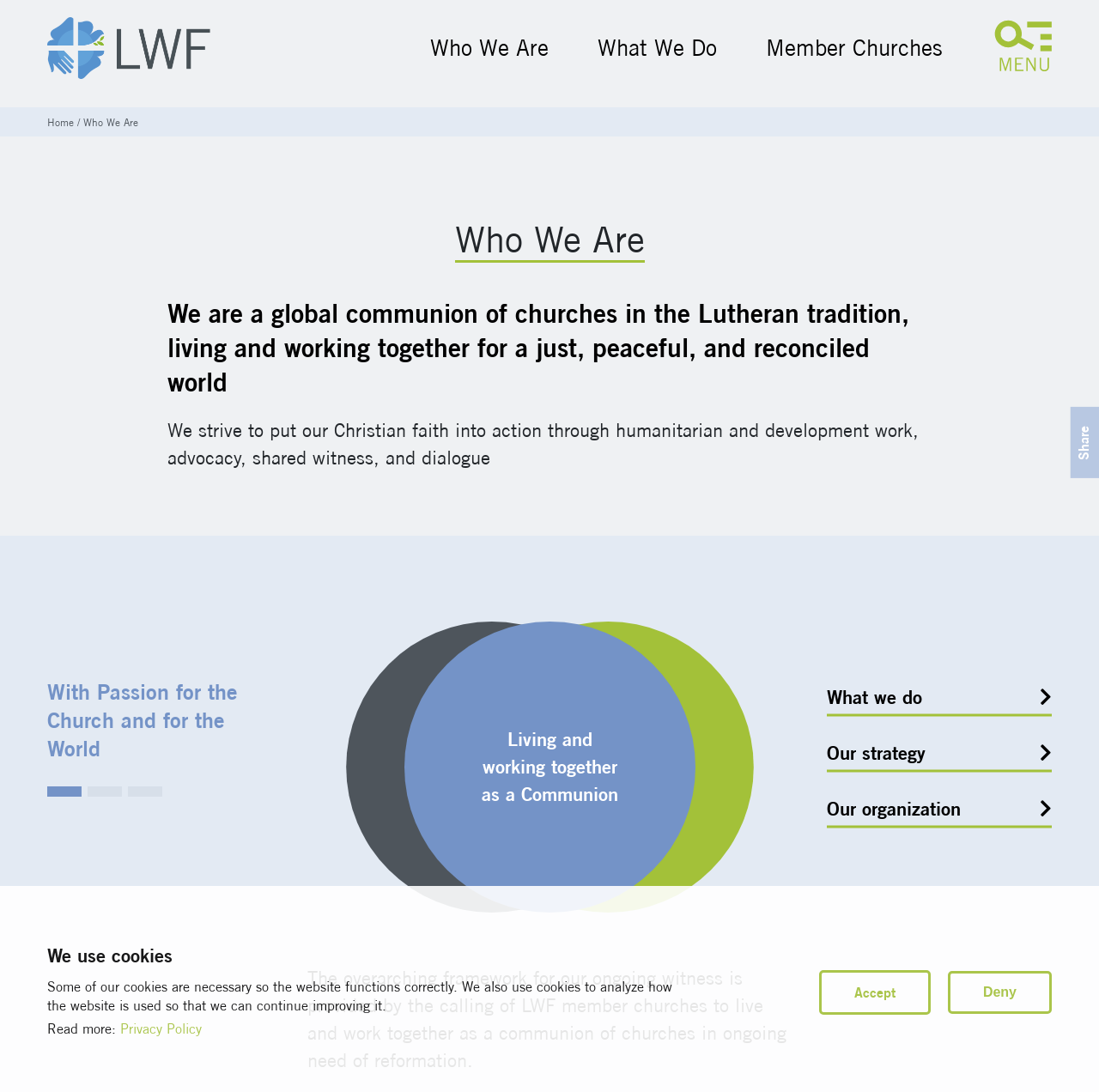Locate the bounding box coordinates of the element to click to perform the following action: 'Learn about what the organization does'. The coordinates should be given as four float values between 0 and 1, in the form of [left, top, right, bottom].

[0.544, 0.031, 0.652, 0.056]